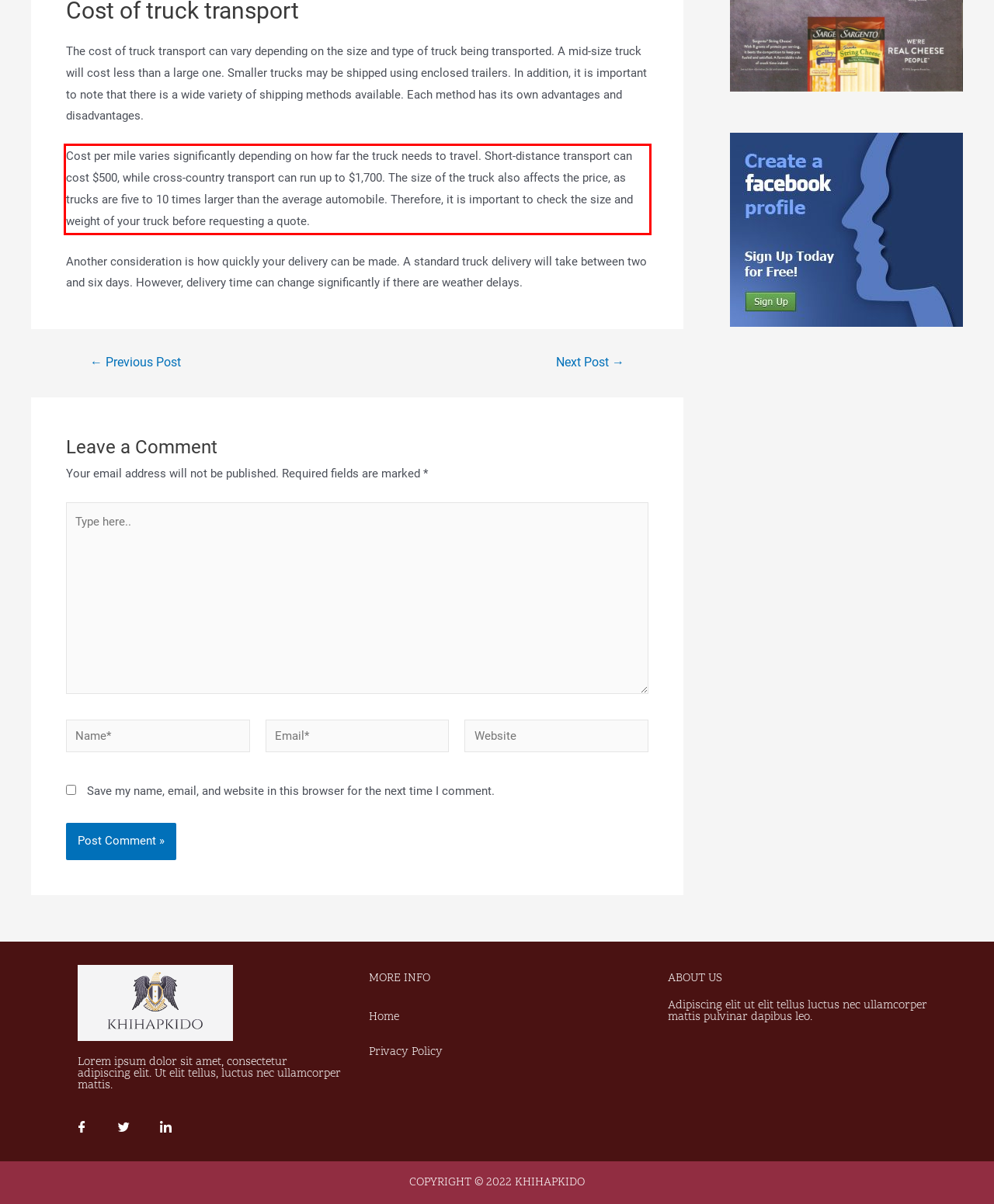With the given screenshot of a webpage, locate the red rectangle bounding box and extract the text content using OCR.

Cost per mile varies significantly depending on how far the truck needs to travel. Short-distance transport can cost $500, while cross-country transport can run up to $1,700. The size of the truck also affects the price, as trucks are five to 10 times larger than the average automobile. Therefore, it is important to check the size and weight of your truck before requesting a quote.